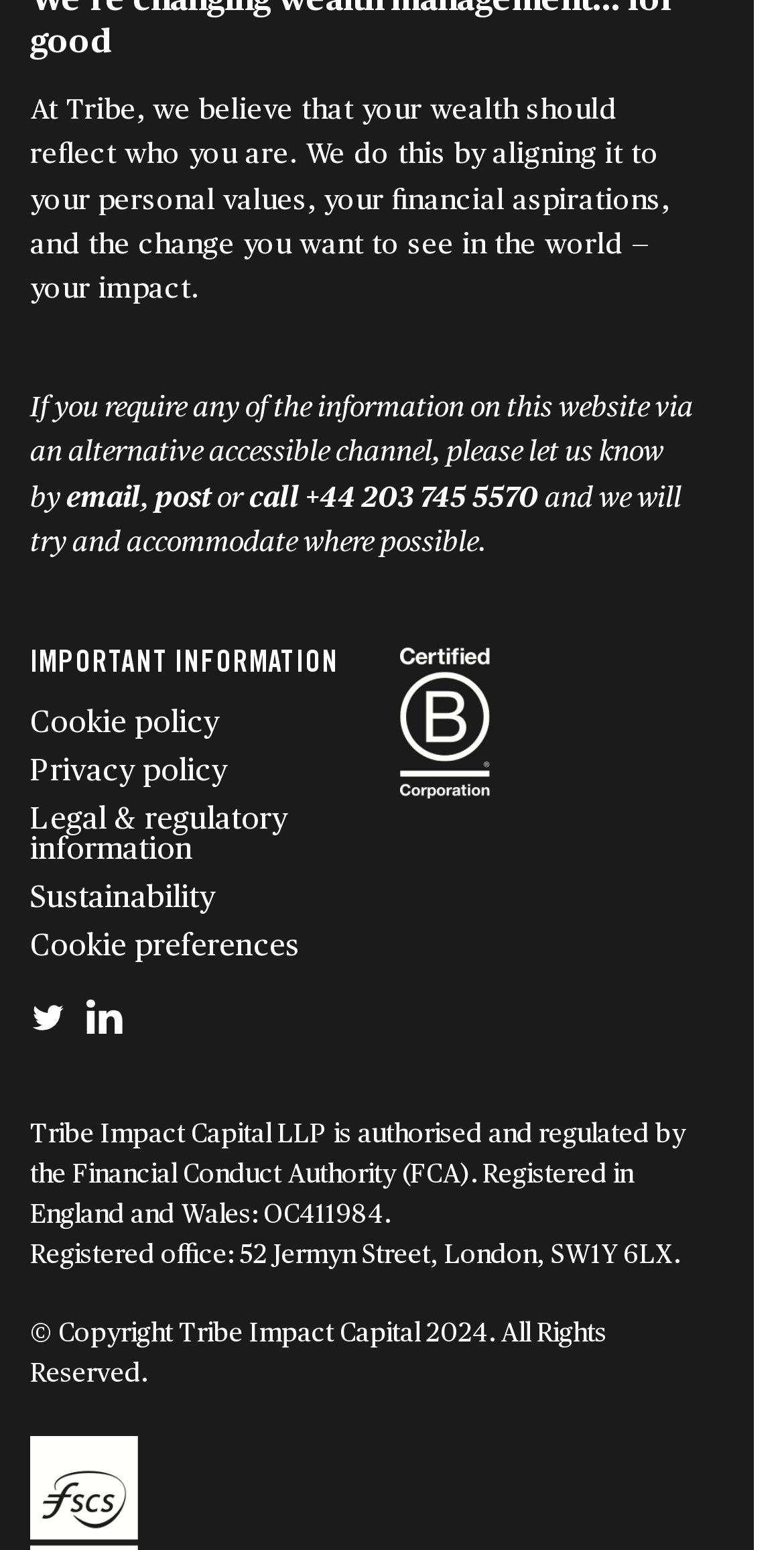Determine the bounding box coordinates of the clickable element necessary to fulfill the instruction: "Read recent comments from Mohammad Yousuf". Provide the coordinates as four float numbers within the 0 to 1 range, i.e., [left, top, right, bottom].

None